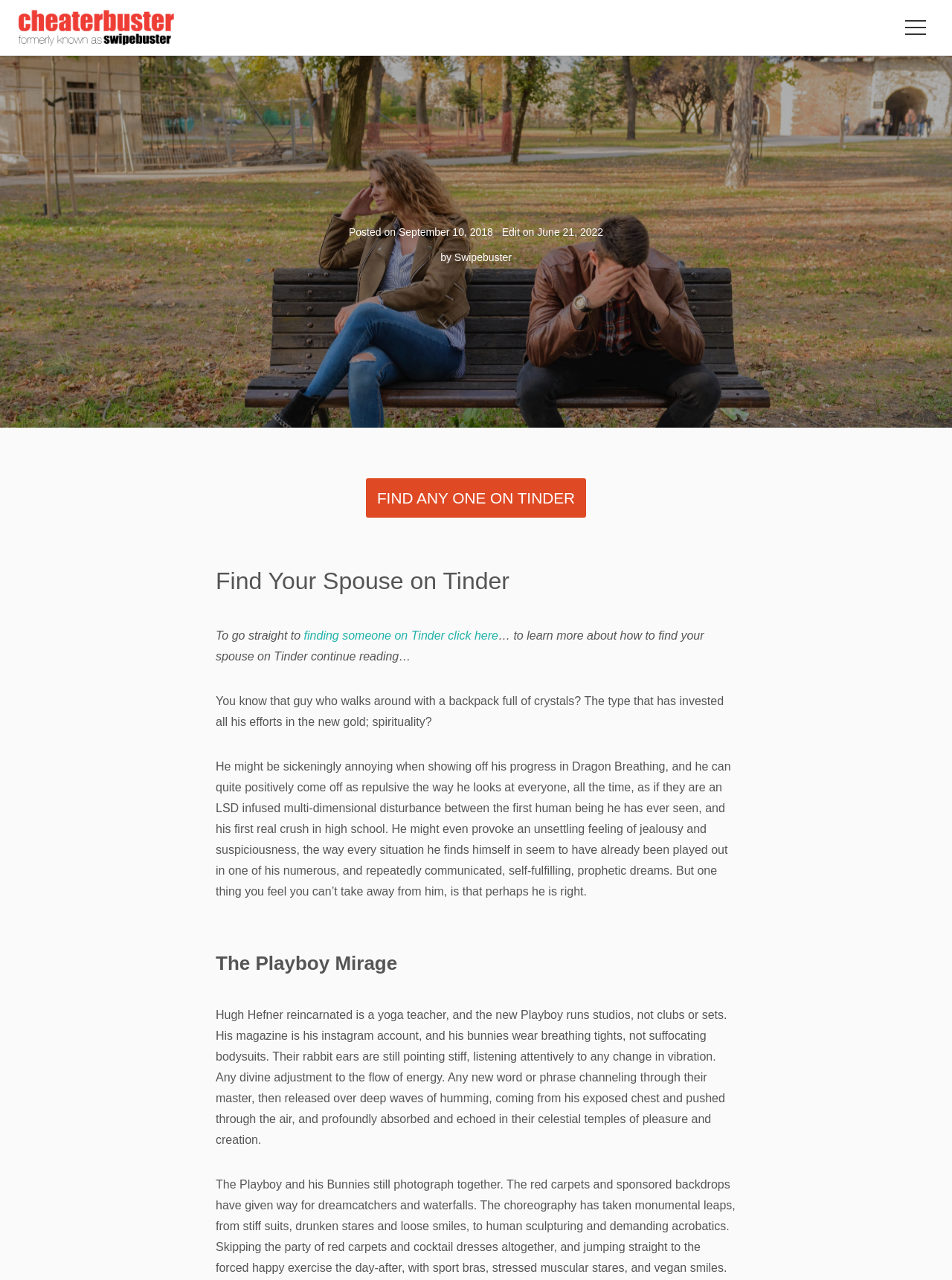What is the author of the post?
Examine the image and give a concise answer in one word or a short phrase.

Swipebuster